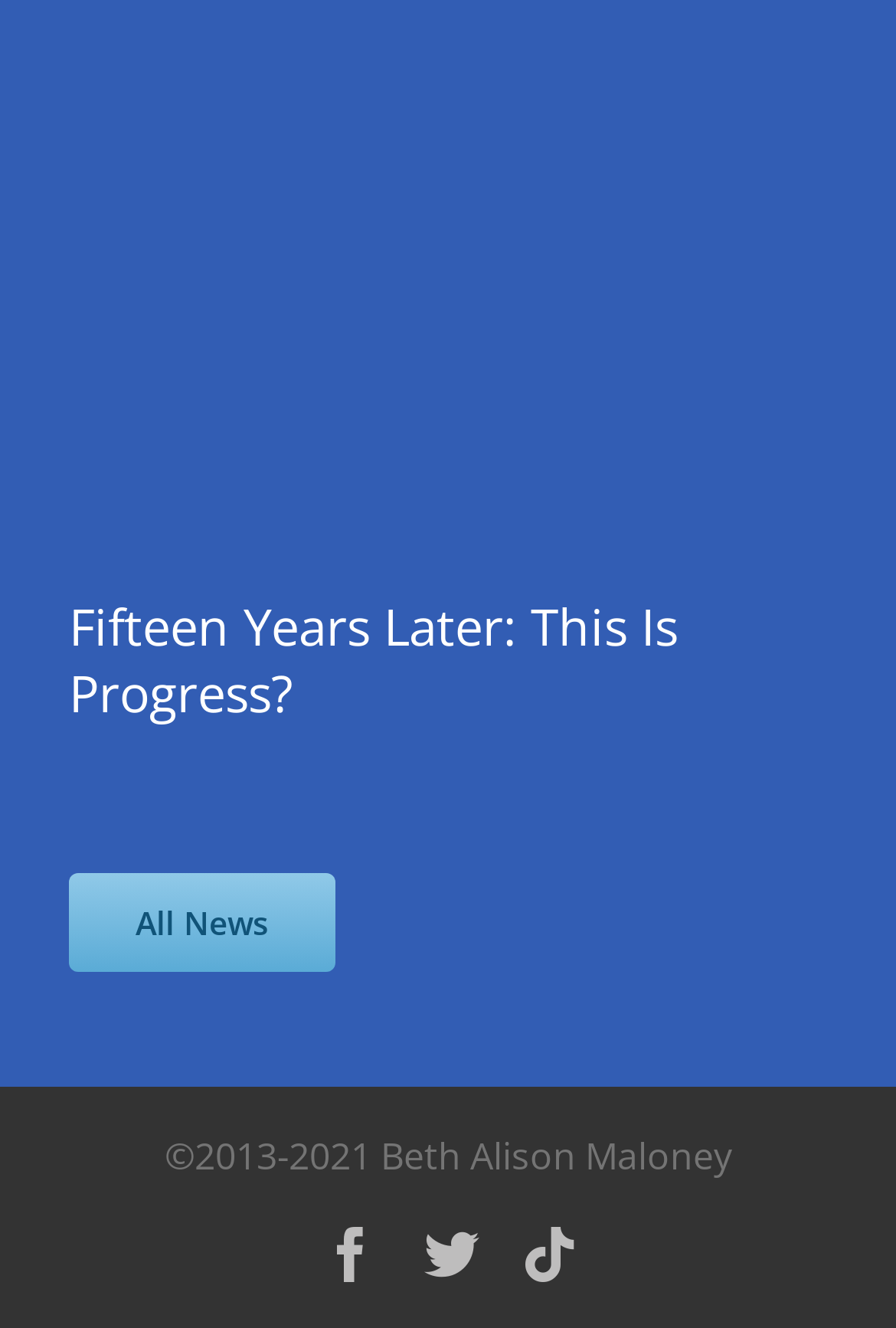How many social media links are present?
Utilize the image to construct a detailed and well-explained answer.

At the bottom of the webpage, there are three social media links: facebook, twitter, and tiktok. These links are arranged horizontally and are easily accessible.